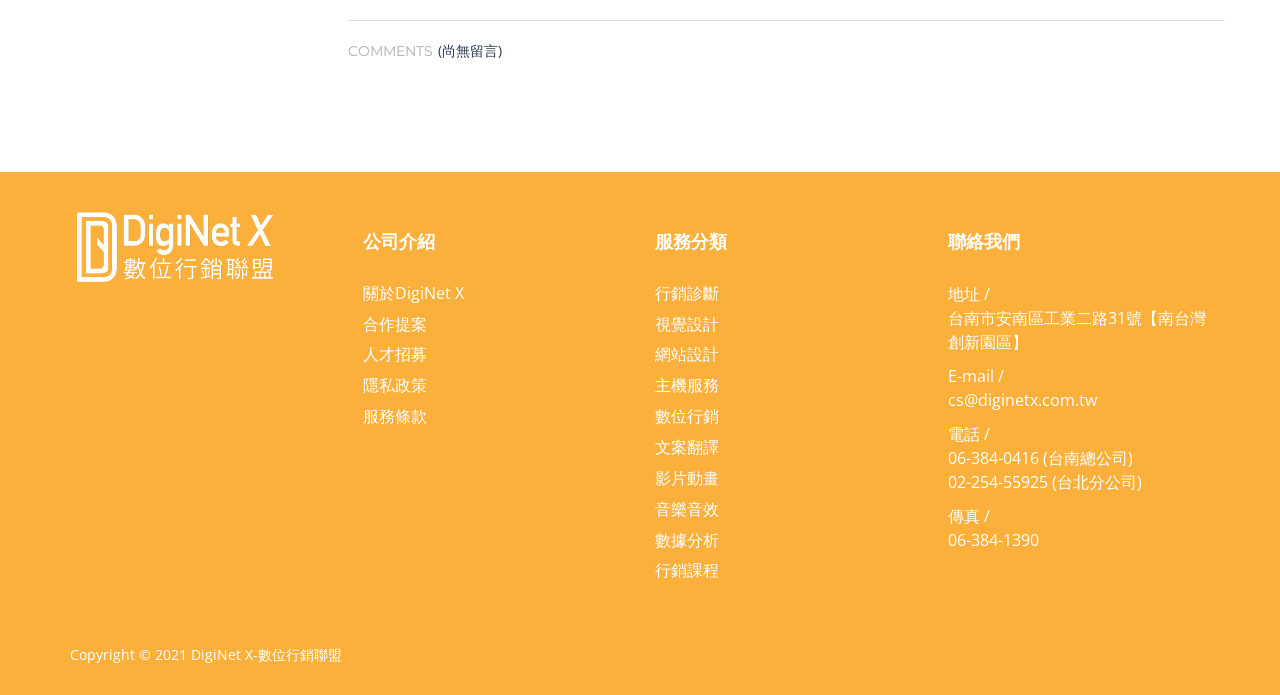Based on the description "關於DigiNet X", find the bounding box of the specified UI element.

[0.283, 0.405, 0.362, 0.437]